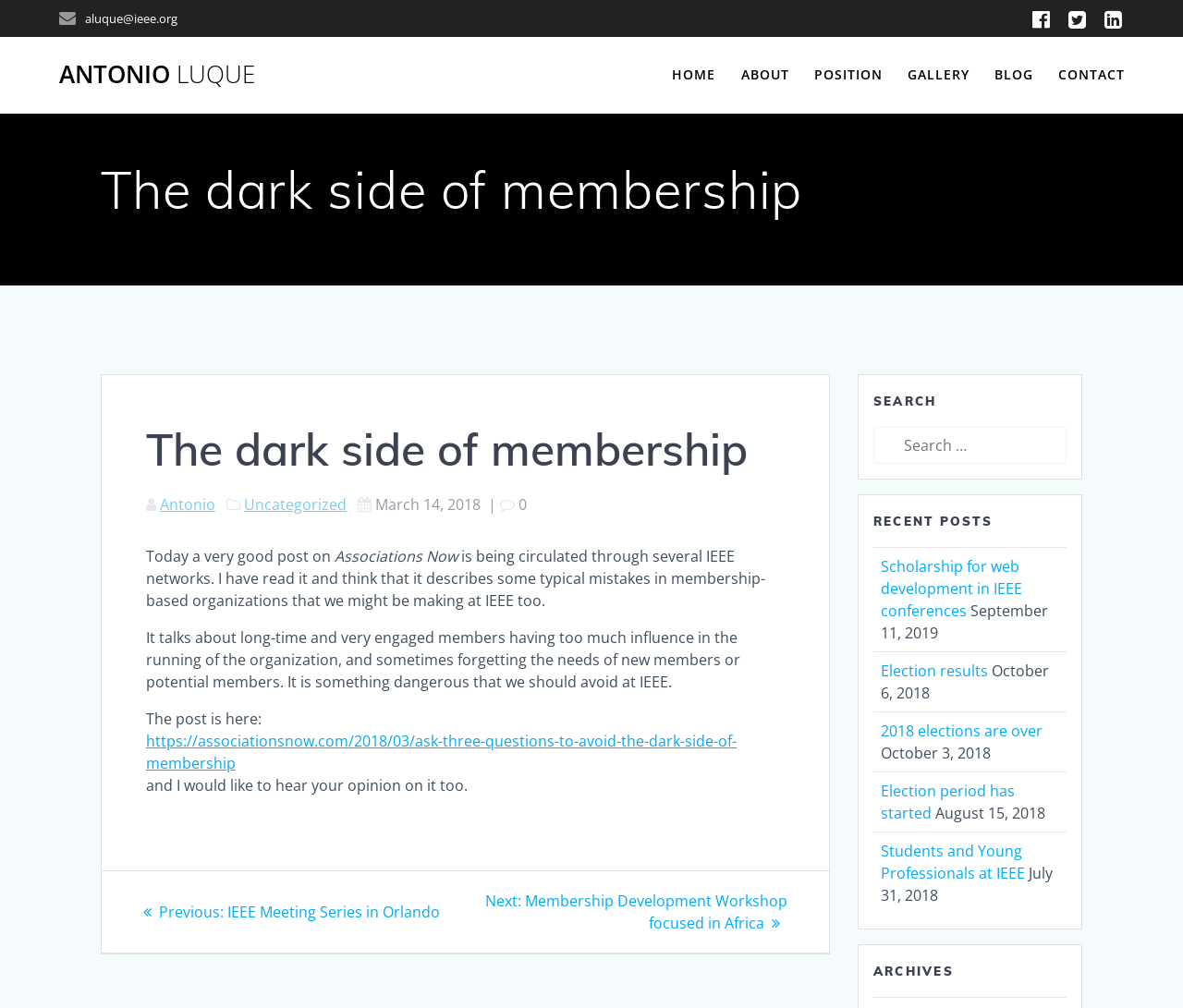Can you specify the bounding box coordinates of the area that needs to be clicked to fulfill the following instruction: "Check the 'RECENT POSTS'"?

[0.738, 0.506, 0.902, 0.528]